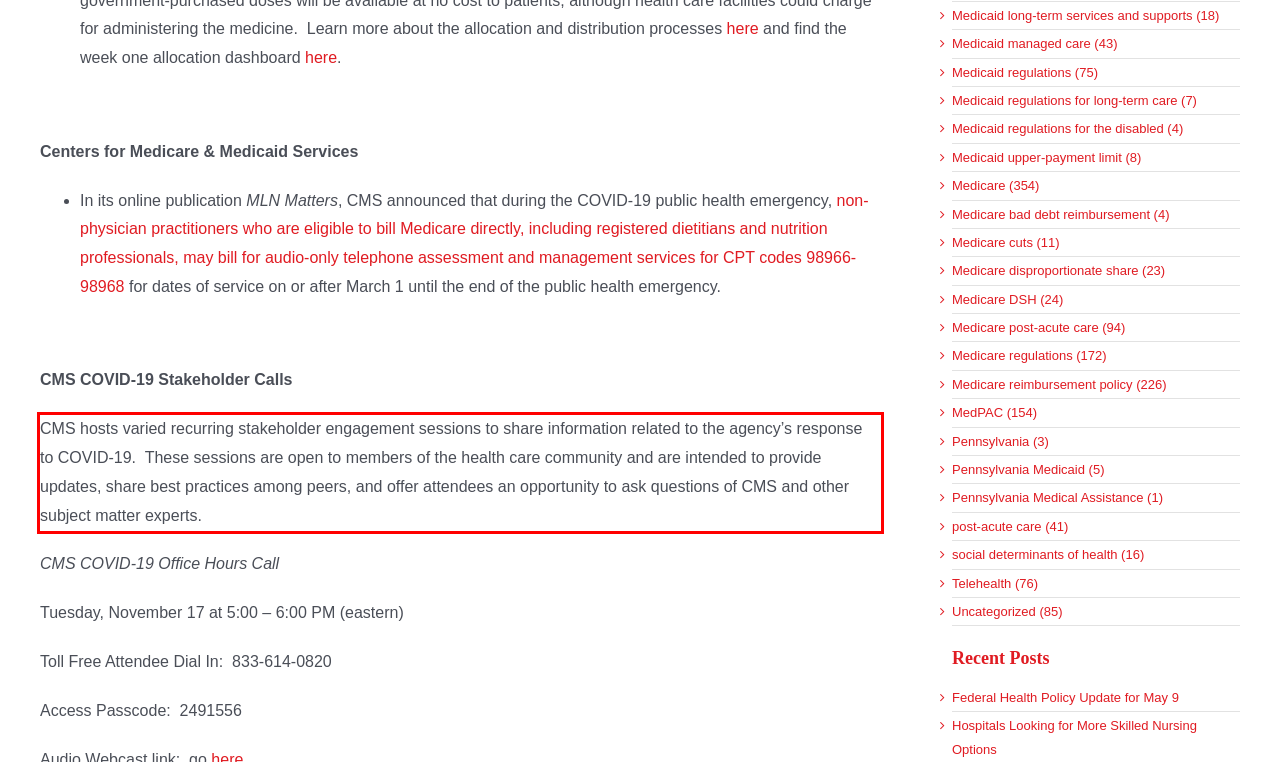Examine the screenshot of the webpage, locate the red bounding box, and generate the text contained within it.

CMS hosts varied recurring stakeholder engagement sessions to share information related to the agency’s response to COVID-19. These sessions are open to members of the health care community and are intended to provide updates, share best practices among peers, and offer attendees an opportunity to ask questions of CMS and other subject matter experts.